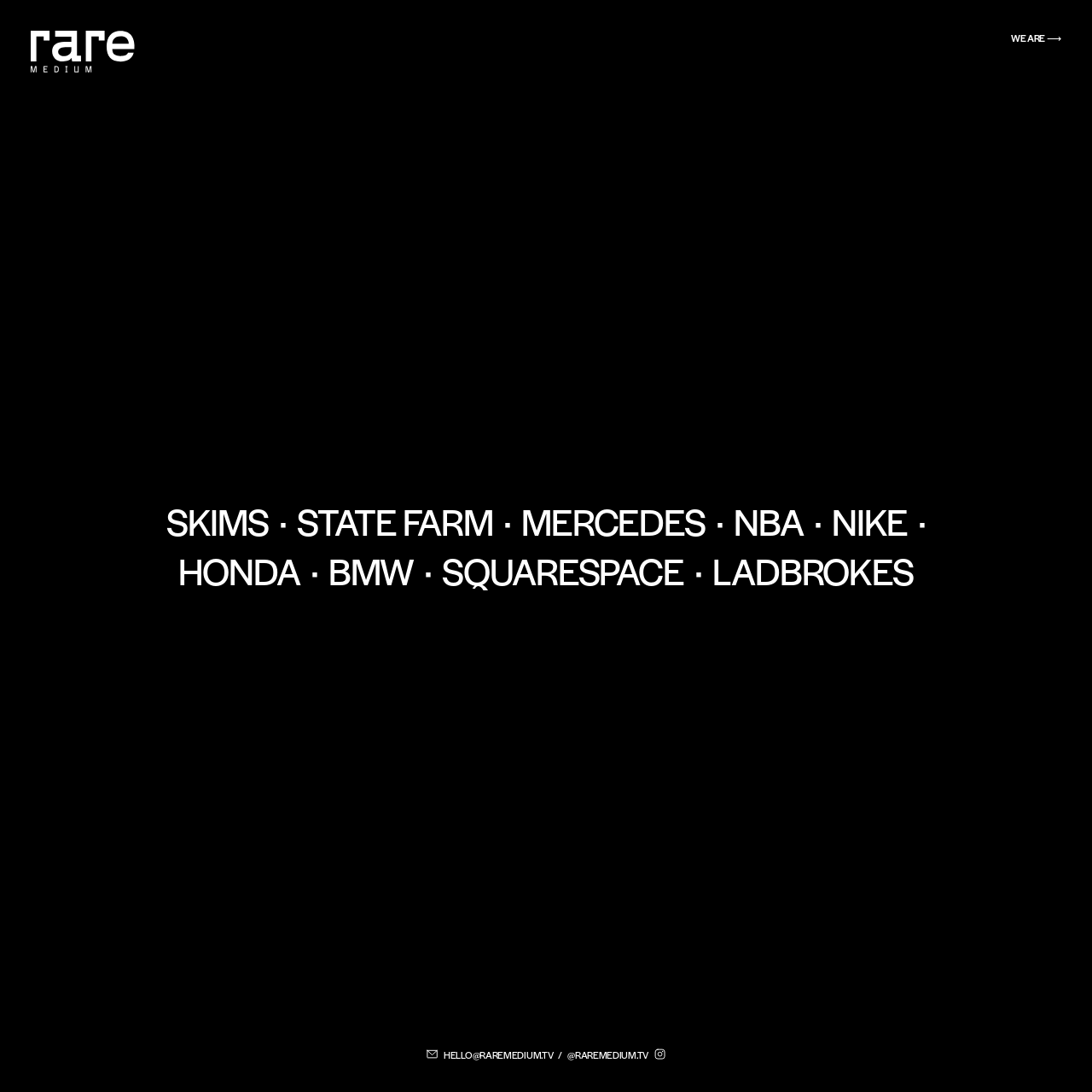Using the description "State Farm", locate and provide the bounding box of the UI element.

[0.272, 0.46, 0.451, 0.495]